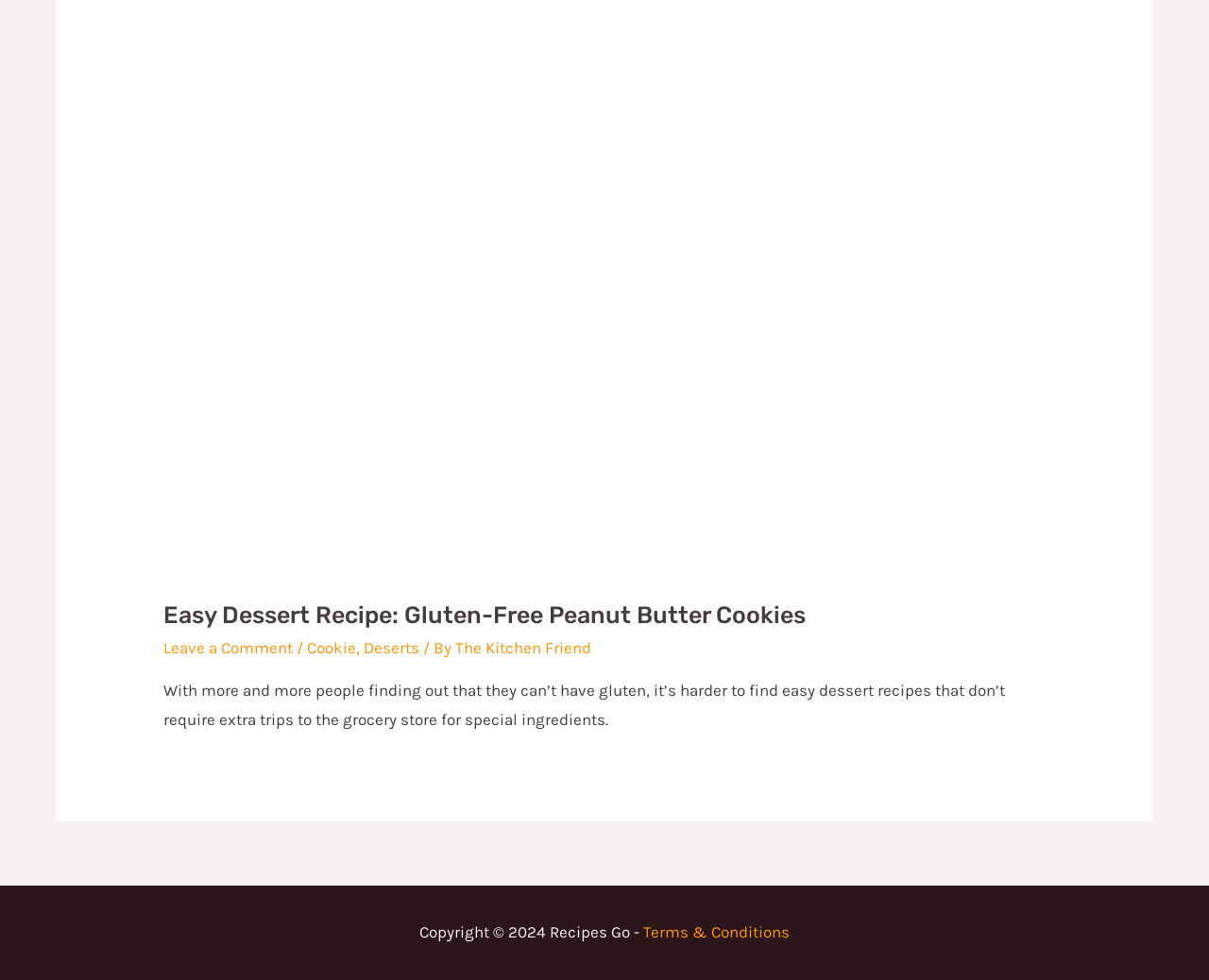Using the provided element description: "Leave a Comment", identify the bounding box coordinates. The coordinates should be four floats between 0 and 1 in the order [left, top, right, bottom].

[0.135, 0.651, 0.242, 0.67]